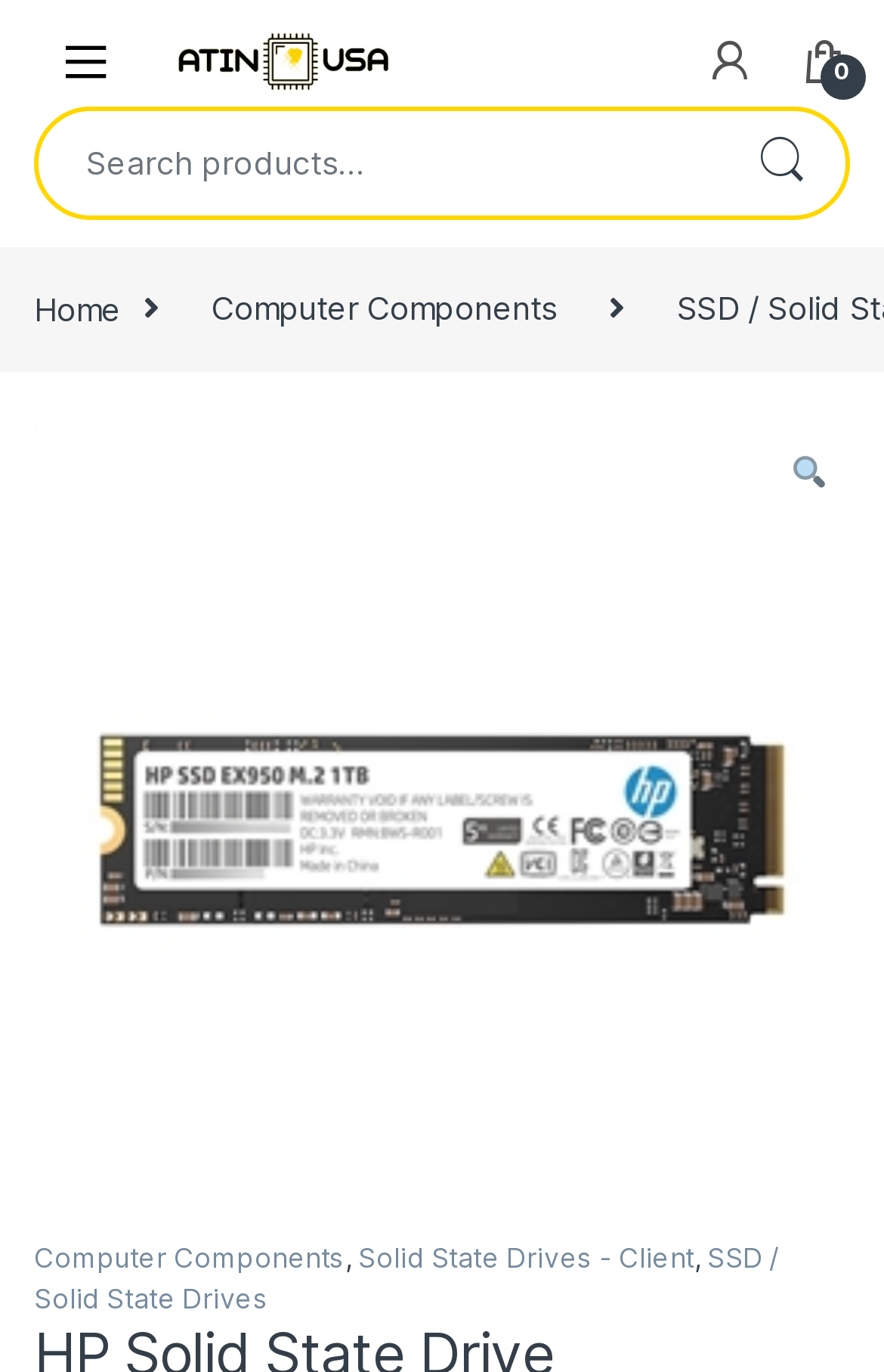What category is the current product in?
Based on the screenshot, respond with a single word or phrase.

Solid State Drives